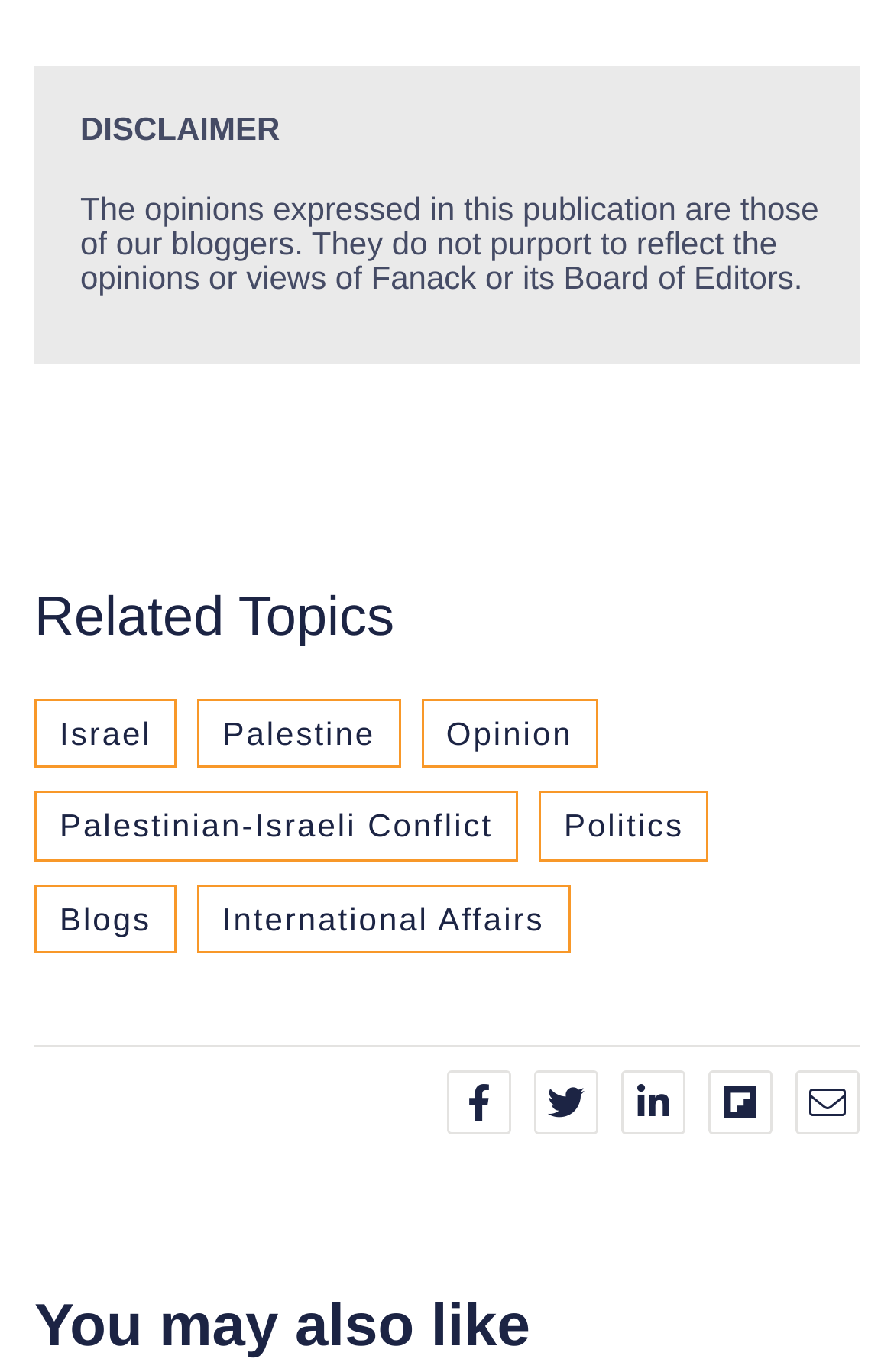Identify the bounding box coordinates of the part that should be clicked to carry out this instruction: "go to the previous page".

None